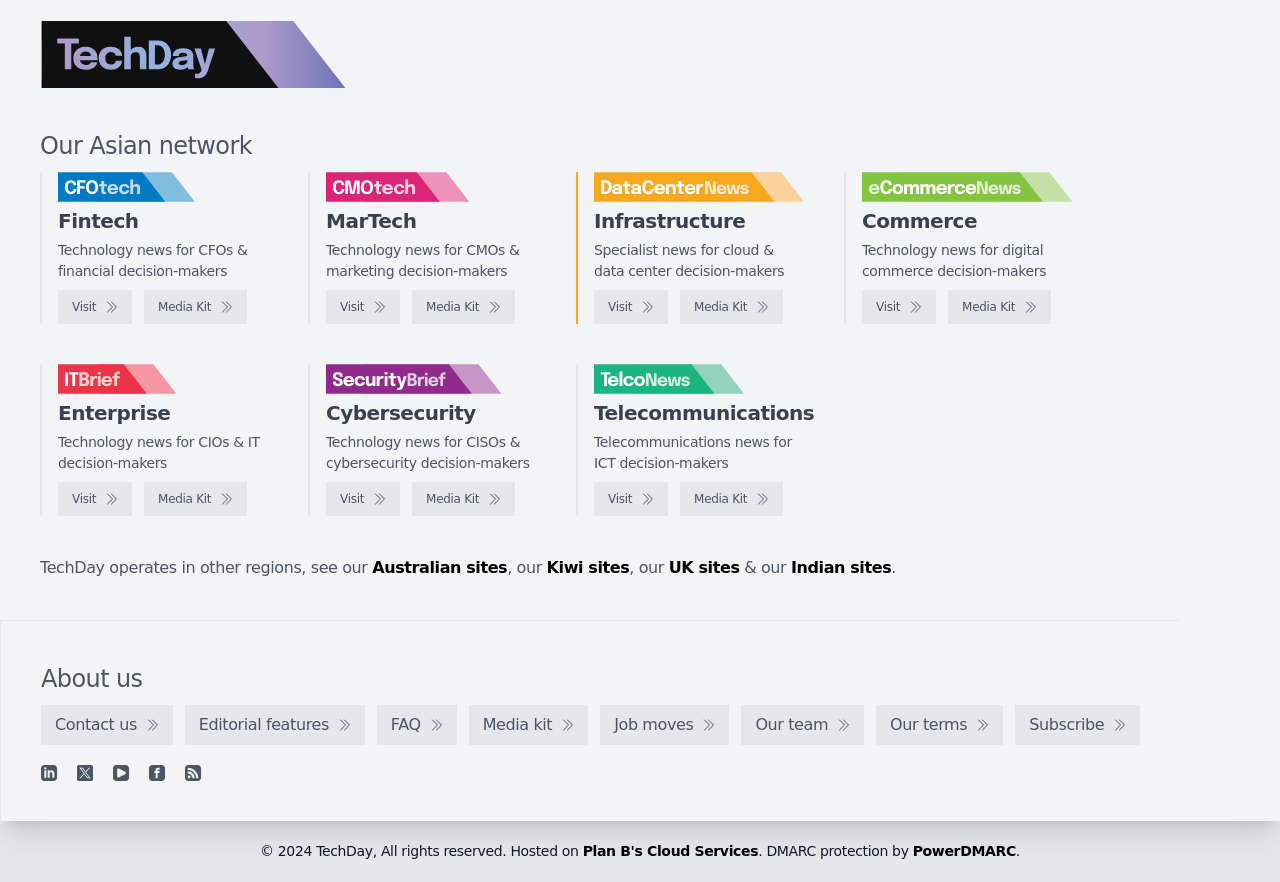Please find the bounding box coordinates of the element that must be clicked to perform the given instruction: "Click on the 'Compute' button". The coordinates should be four float numbers from 0 to 1, i.e., [left, top, right, bottom].

None